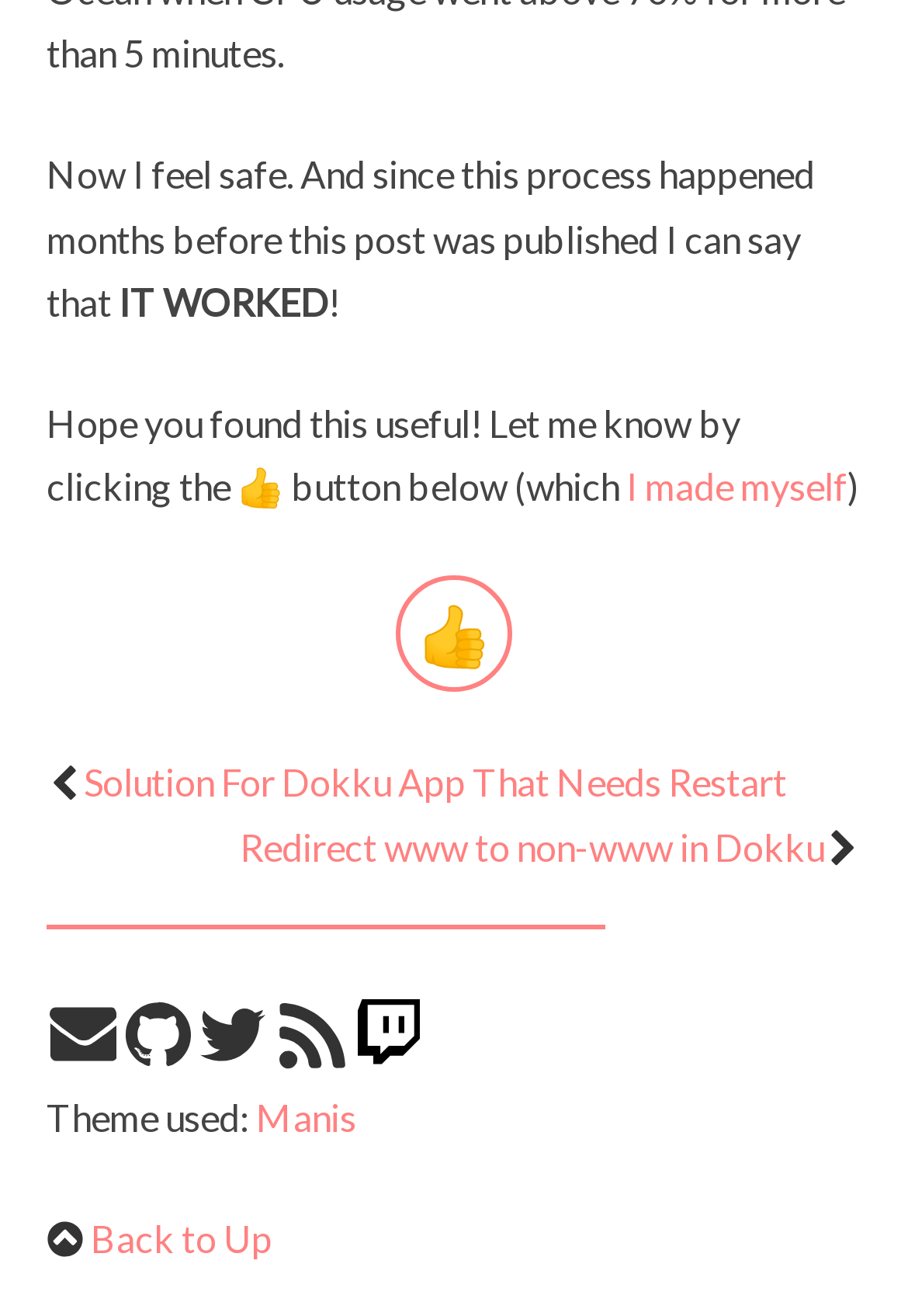Please provide the bounding box coordinates for the element that needs to be clicked to perform the following instruction: "Click the 'Github' link". The coordinates should be given as four float numbers between 0 and 1, i.e., [left, top, right, bottom].

[0.136, 0.784, 0.213, 0.817]